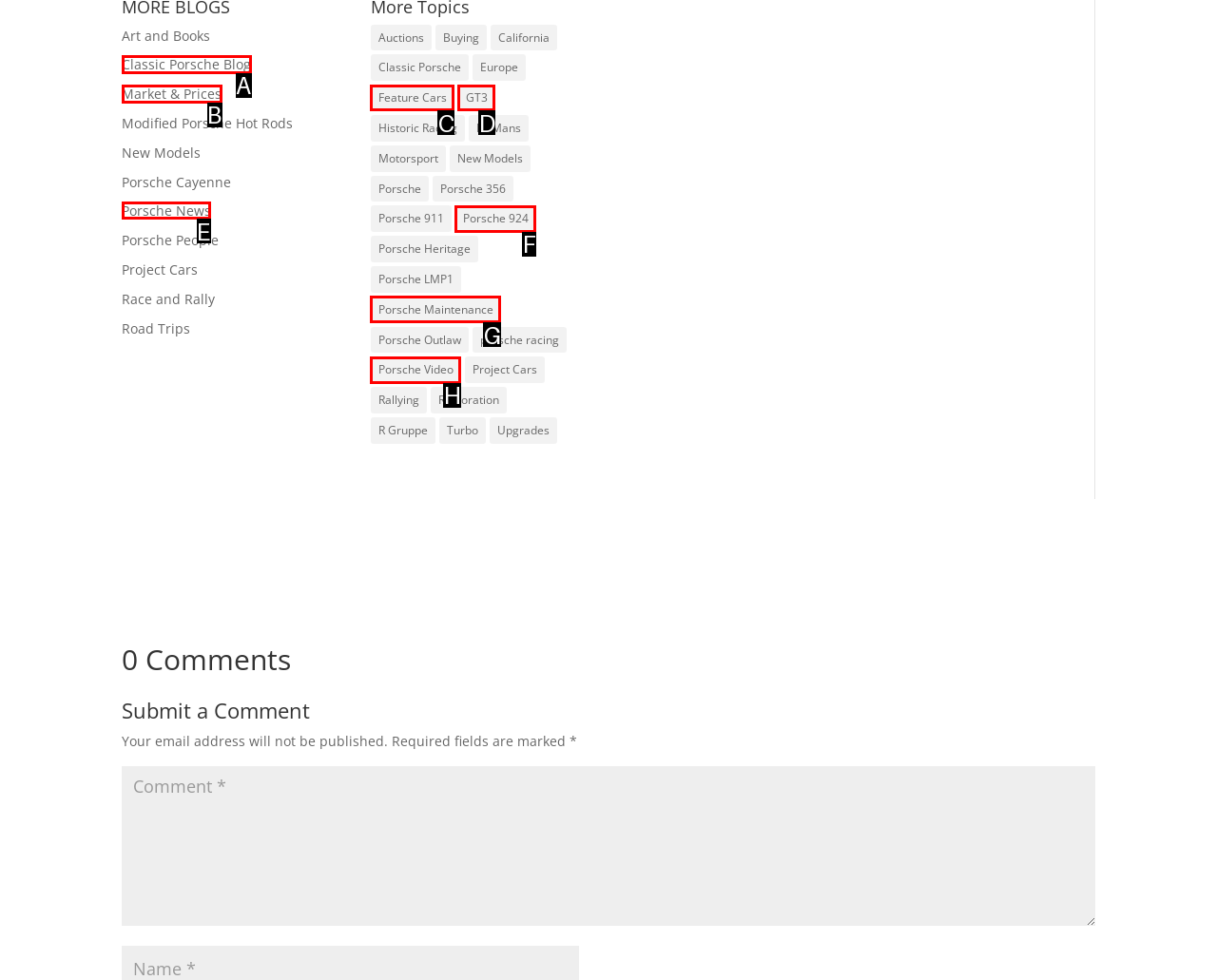Provide the letter of the HTML element that you need to click on to perform the task: Browse 'Porsche News'.
Answer with the letter corresponding to the correct option.

E